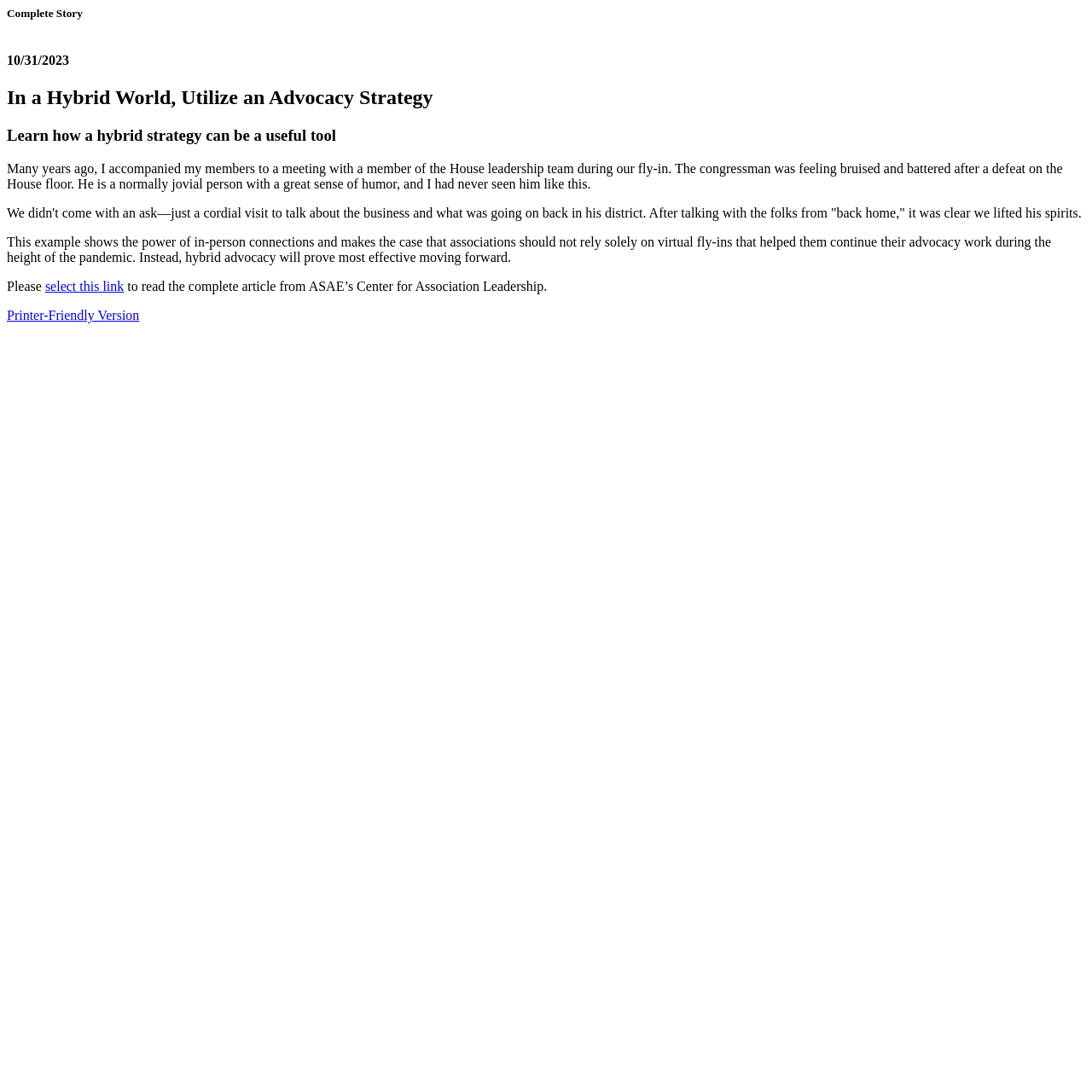Given the element description, predict the bounding box coordinates in the format (top-left x, top-left y, bottom-right x, bottom-right y). Make sure all values are between 0 and 1. Here is the element description: select this link

[0.041, 0.256, 0.114, 0.269]